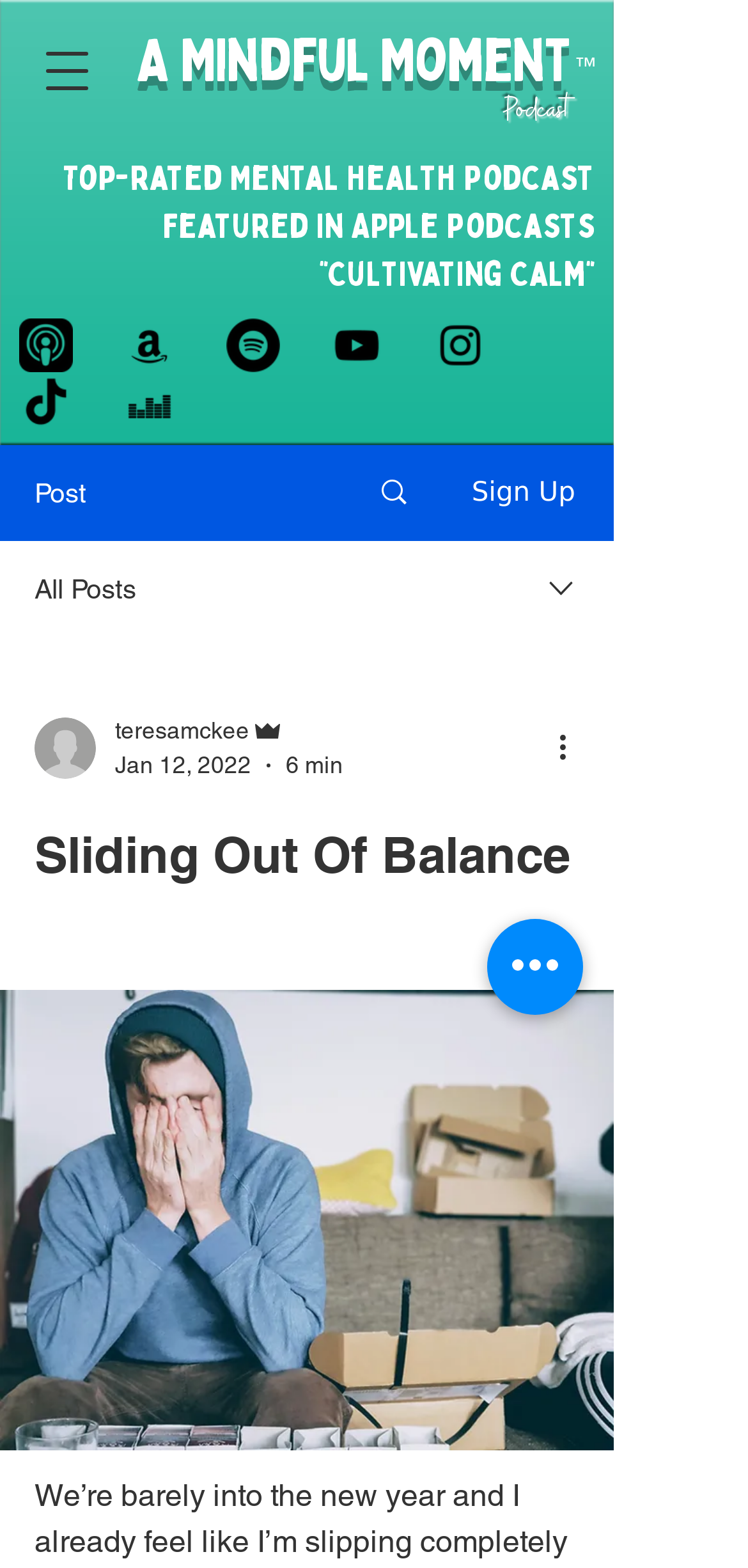Please identify the bounding box coordinates of where to click in order to follow the instruction: "Listen to A Mindful Moment podcast".

[0.182, 0.015, 0.764, 0.06]